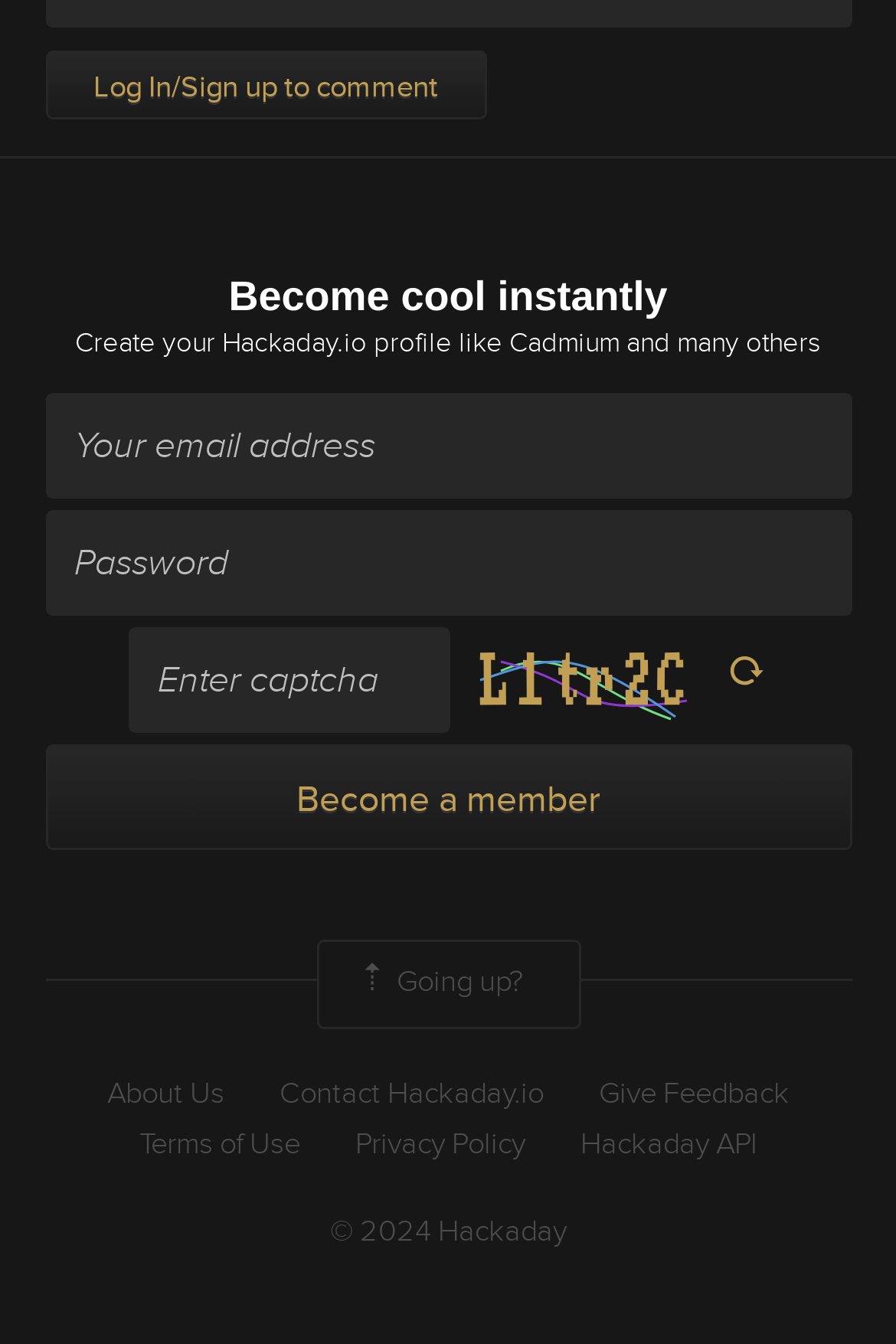What is the copyright year mentioned at the bottom of the page?
Refer to the image and give a detailed response to the question.

The copyright year mentioned at the bottom of the page is 2024, which indicates that the website's content is copyrighted until 2024.